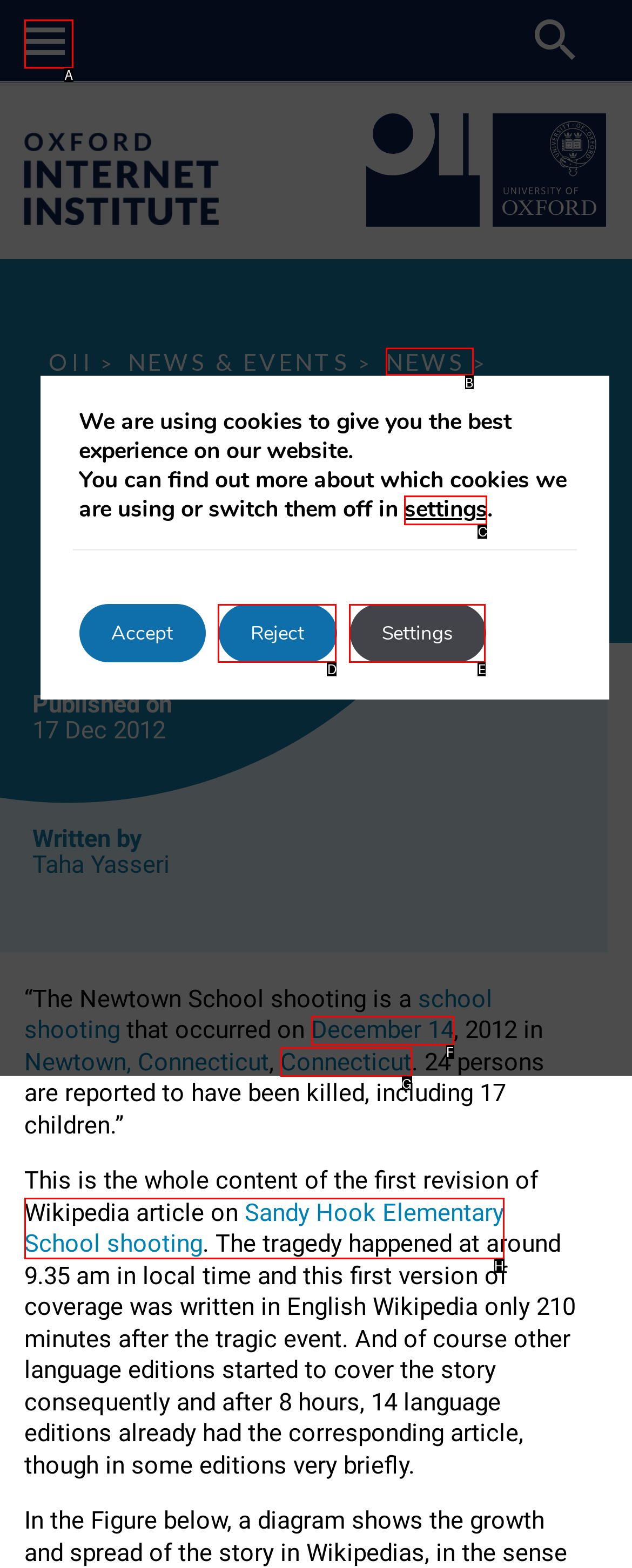Find the option that aligns with: Mobile menu button
Provide the letter of the corresponding option.

A